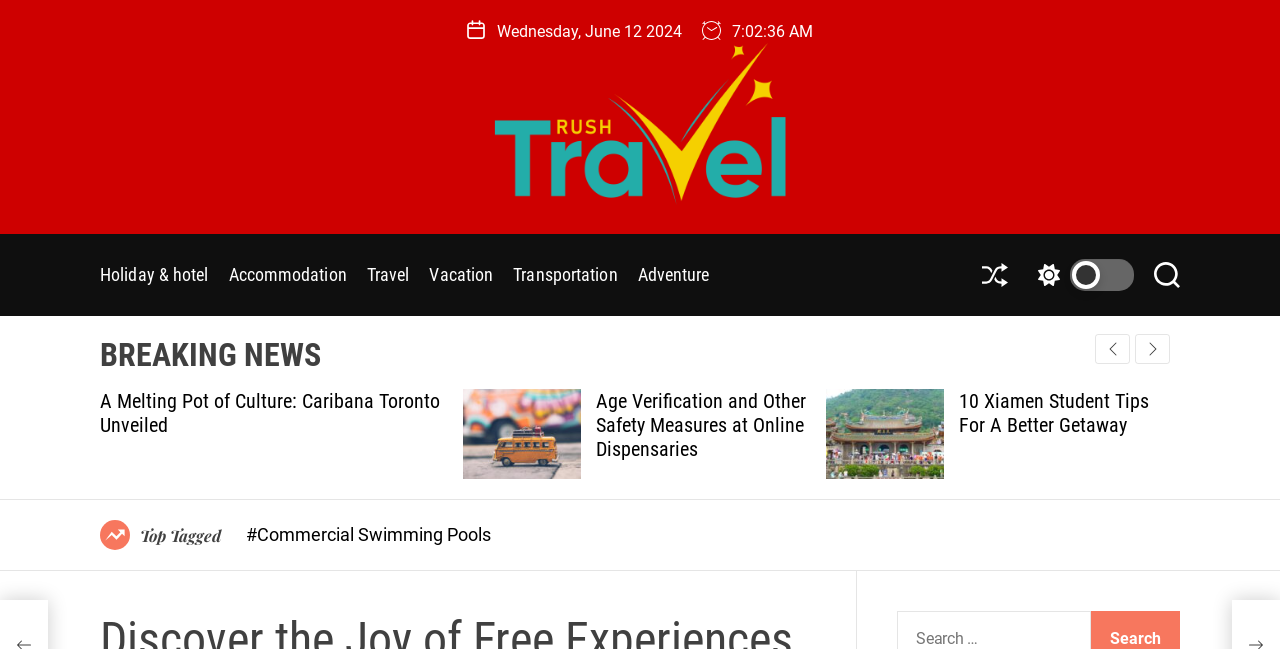Detail the various sections and features present on the webpage.

The webpage is about cruise travel and features a variety of elements. At the top, there is a date "Wednesday, June 12 2024" and a link to "Rush Travel" with an accompanying image. Below this, there is a primary navigation menu with links to "Holiday & hotel", "Accommodation", "Travel", "Vacation", "Transportation", and "Adventure".

To the right of the navigation menu, there are three buttons: "Shuffle", "light" with a dropdown menu for switching color modes, and a "Search" button. Below these buttons, there is a header section with the title "BREAKING NEWS".

The main content of the page is divided into three columns, each containing articles with images and headings. The articles are about various travel-related topics, such as "Age Verification and Other Safety Measures at Online Dispensaries", "10 Xiamen Student Tips For A Better Getaway", and "Explore the Best Hostels in Paris & Learn About It". Each article has a figure with an image and a heading with a link to the article.

At the bottom of the page, there are buttons for navigating to the next or previous slide, and a header section with the title "Top Tagged". Below this, there is a link to "#Commercial Swimming Pools".